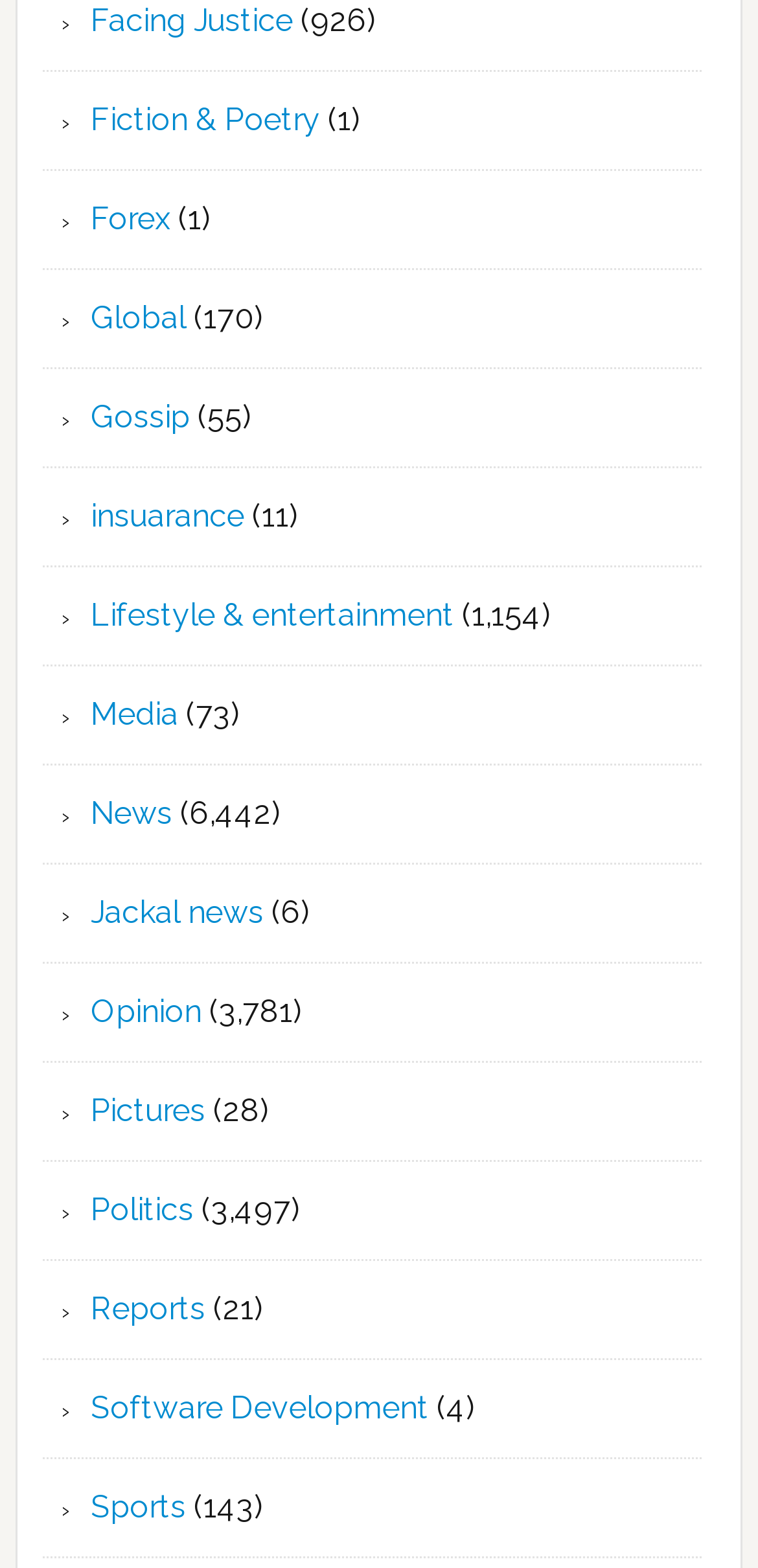What is the category that comes after 'Media' in the list?
Look at the image and provide a short answer using one word or a phrase.

News